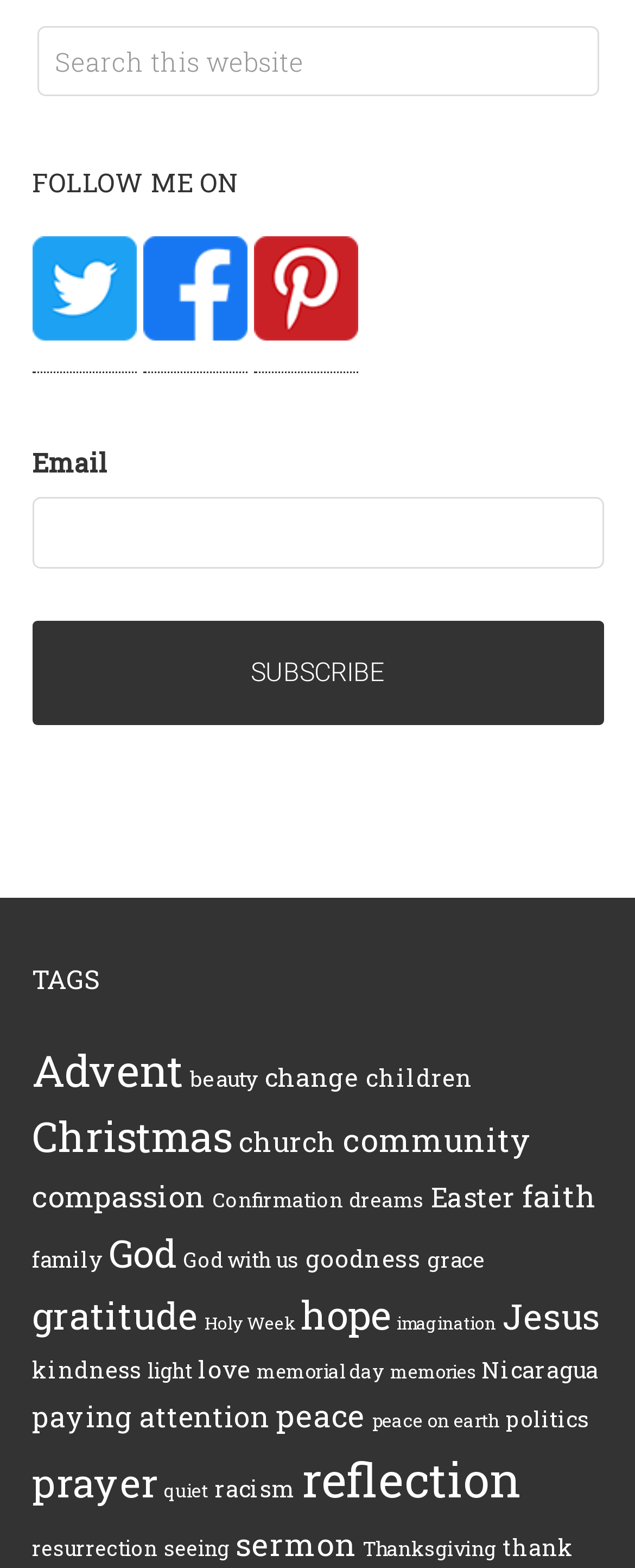How many social media links are available?
Refer to the image and answer the question using a single word or phrase.

3